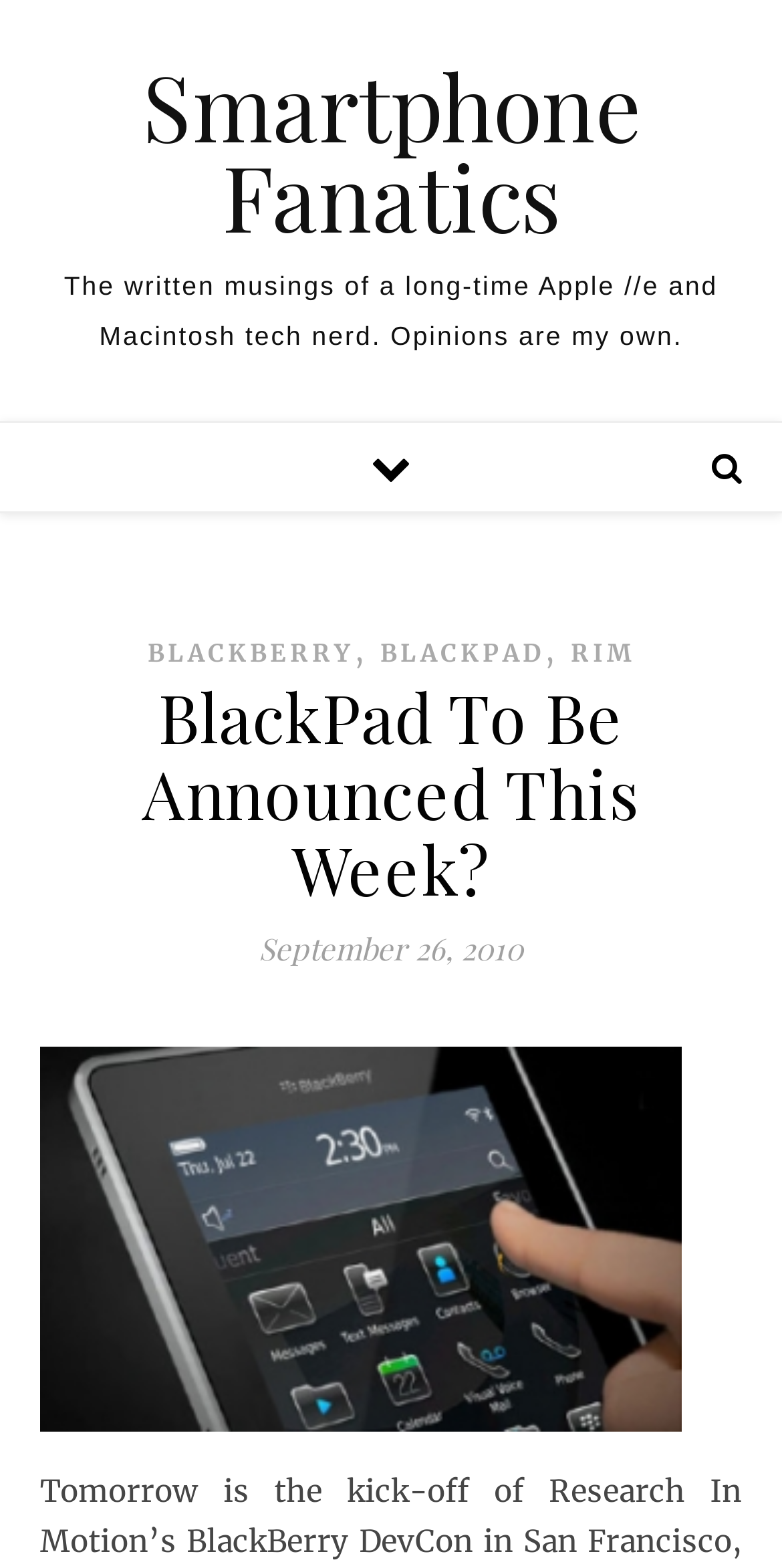Offer a comprehensive description of the webpage’s content and structure.

The webpage appears to be a blog post or article discussing the upcoming announcement of the BlackPad device by Research In Motion (RIM). At the top of the page, there is a header section with a link to "Smartphone Fanatics" and a brief description of the author's background as a tech nerd. 

Below this section, there is a prominent header that reads "BlackPad To Be Announced This Week?" with links to related keywords "BLACKBERRY", "BLACKPAD", and "RIM" placed horizontally next to each other. The date "September 26, 2010" is also displayed in this section.

Further down the page, there is a large image that takes up most of the width, likely related to the BlackPad device or RIM. The image is positioned near the bottom of the page, with a link above it that spans the entire width of the page.